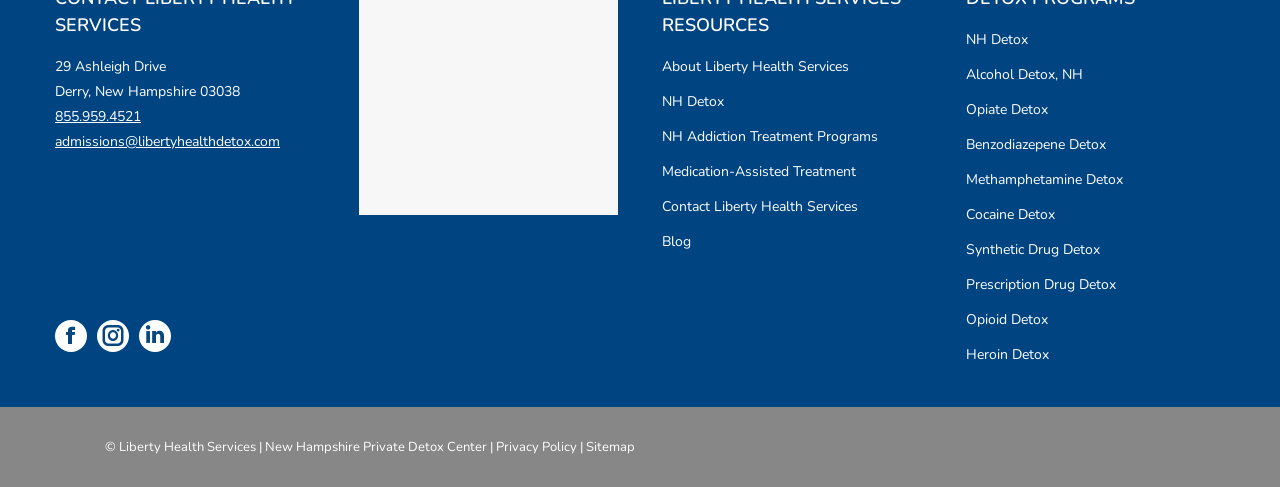Provide the bounding box coordinates for the area that should be clicked to complete the instruction: "Read the blog".

[0.517, 0.47, 0.72, 0.522]